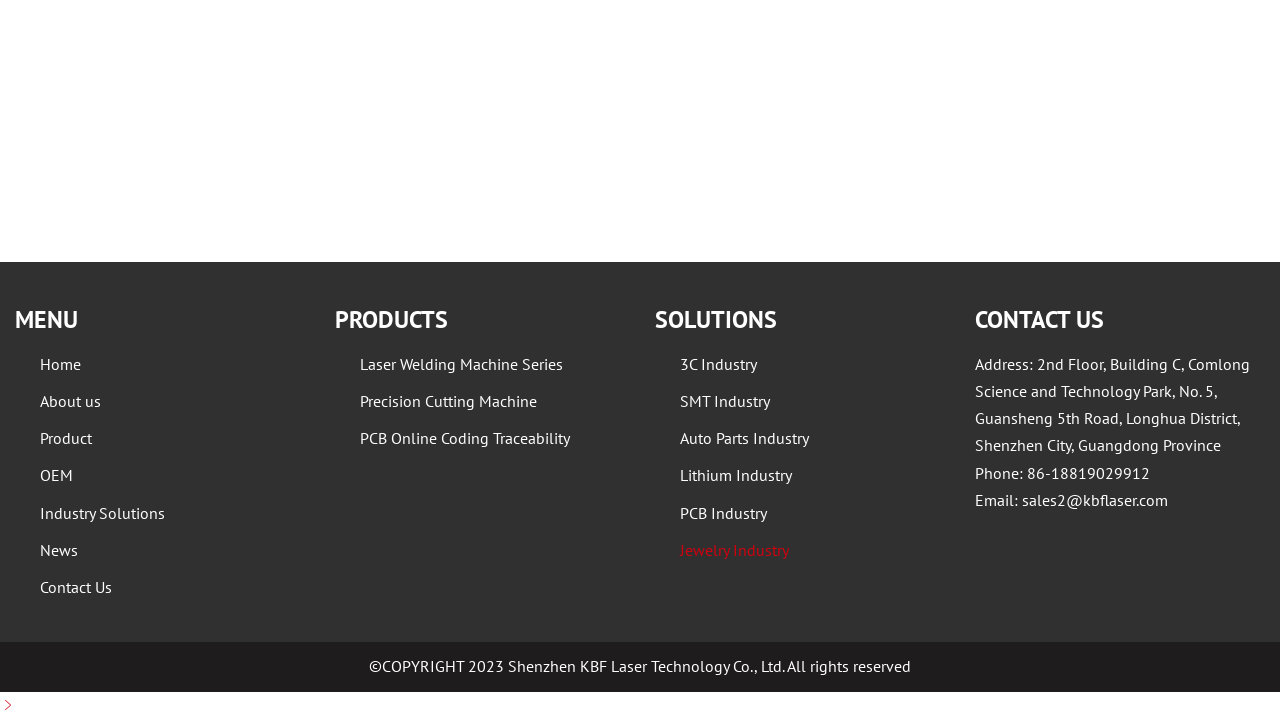What is the company's address?
Provide a thorough and detailed answer to the question.

I found the company's address by looking at the 'CONTACT US' section, where it is written in a static text element.